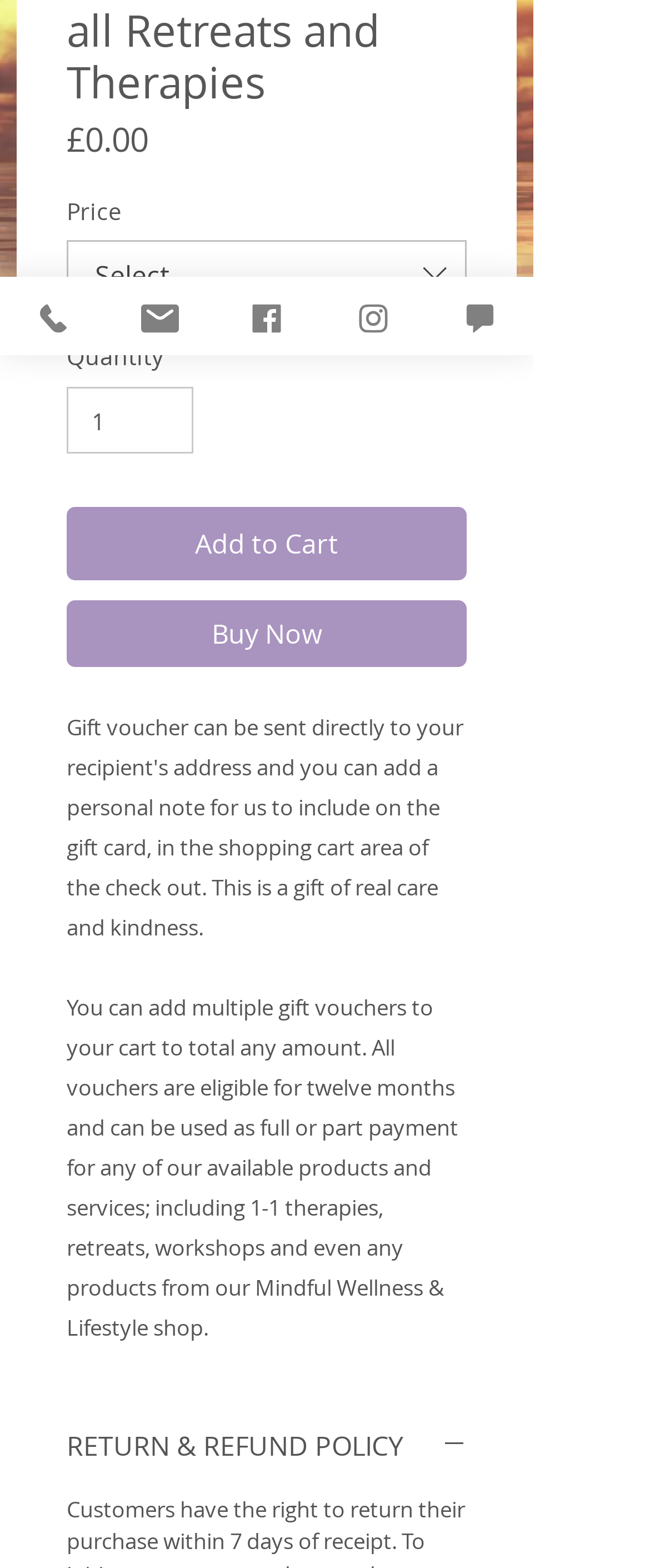Bounding box coordinates are given in the format (top-left x, top-left y, bottom-right x, bottom-right y). All values should be floating point numbers between 0 and 1. Provide the bounding box coordinate for the UI element described as: Add to Cart

[0.103, 0.324, 0.718, 0.37]